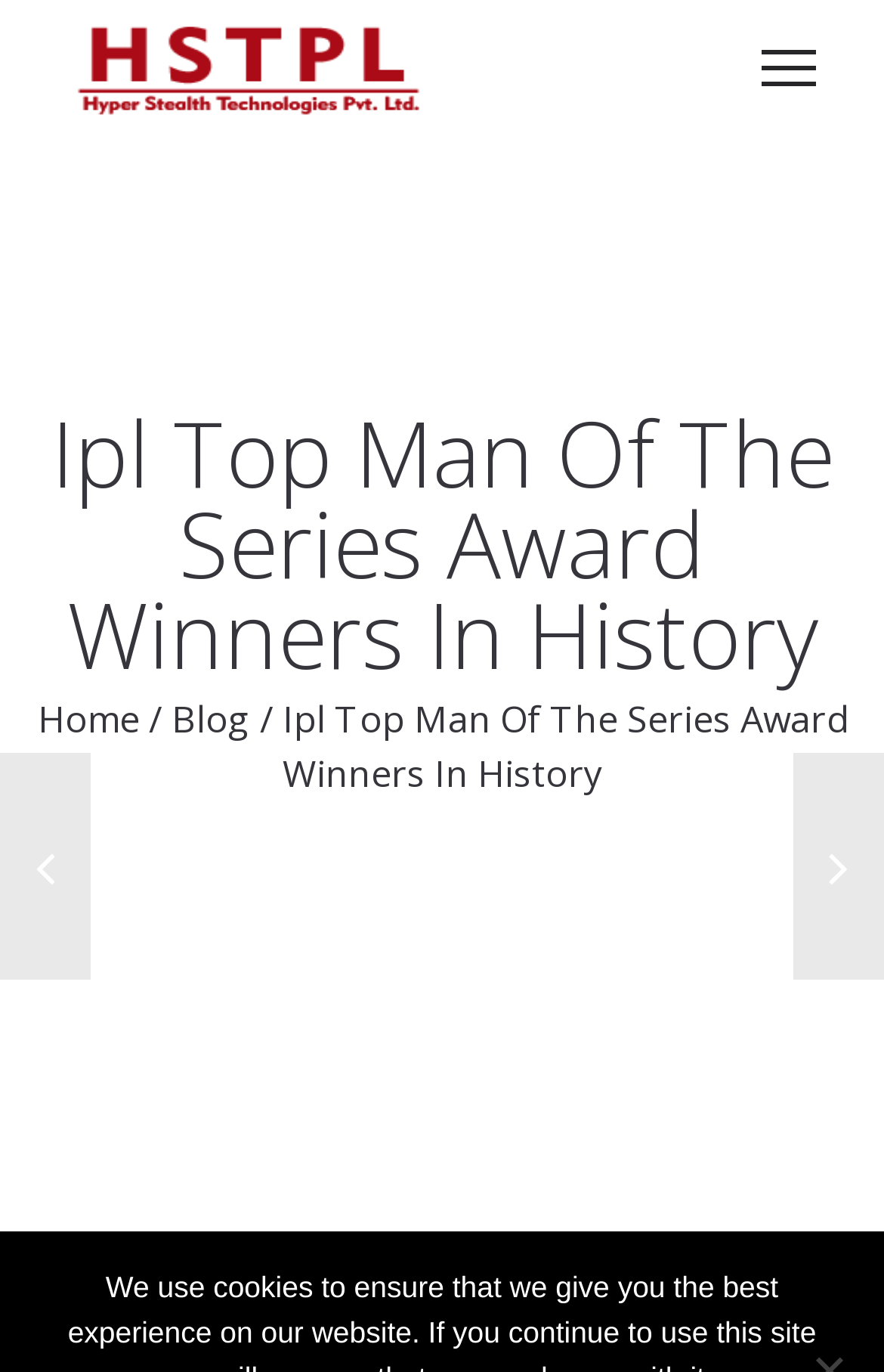Extract the bounding box of the UI element described as: "alt="Hyper Stealth Technologies Pvt. Ltd."".

[0.077, 0.013, 0.487, 0.096]